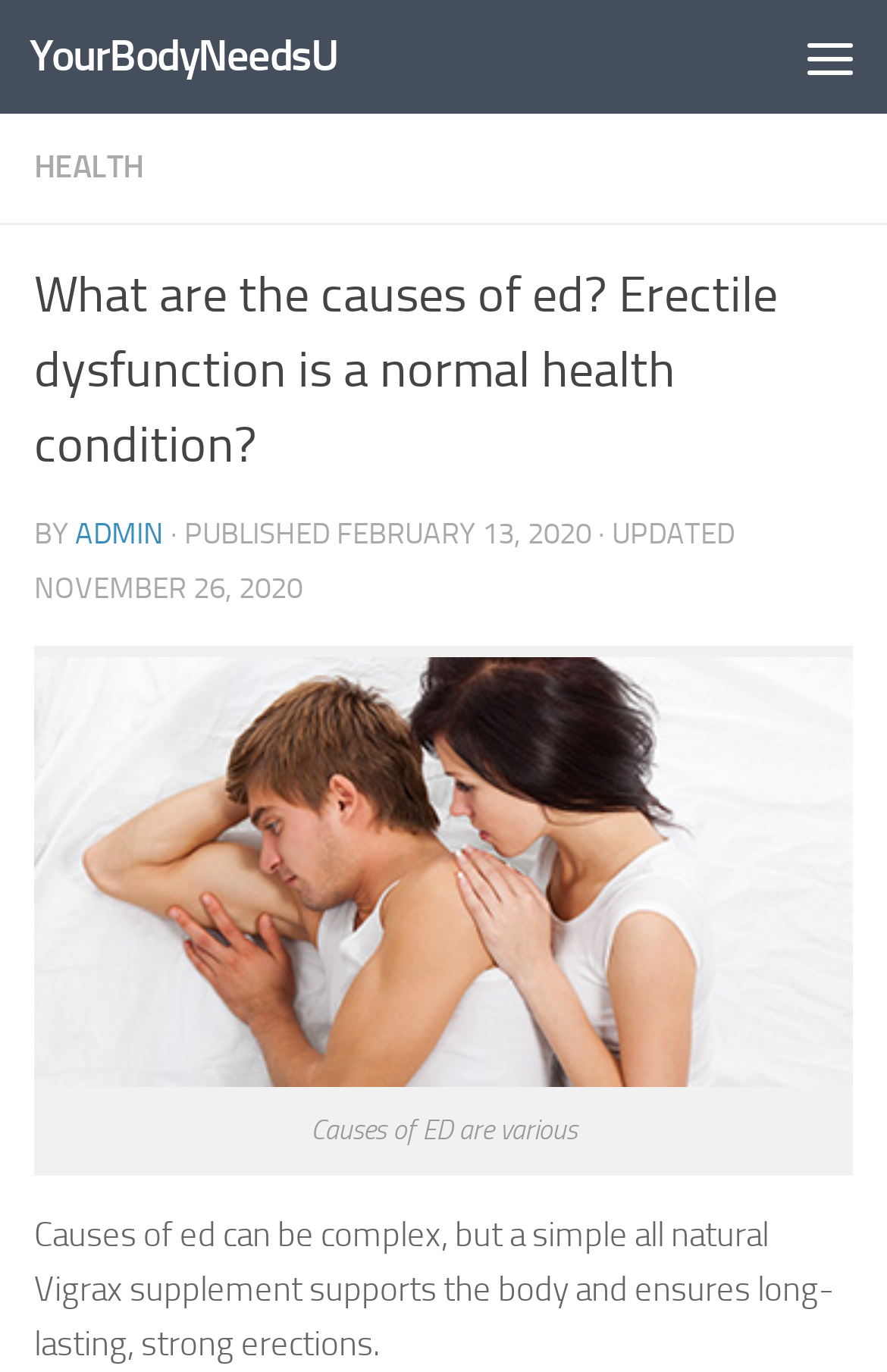What is the purpose of the article?
Identify the answer in the screenshot and reply with a single word or phrase.

To discuss causes of ED